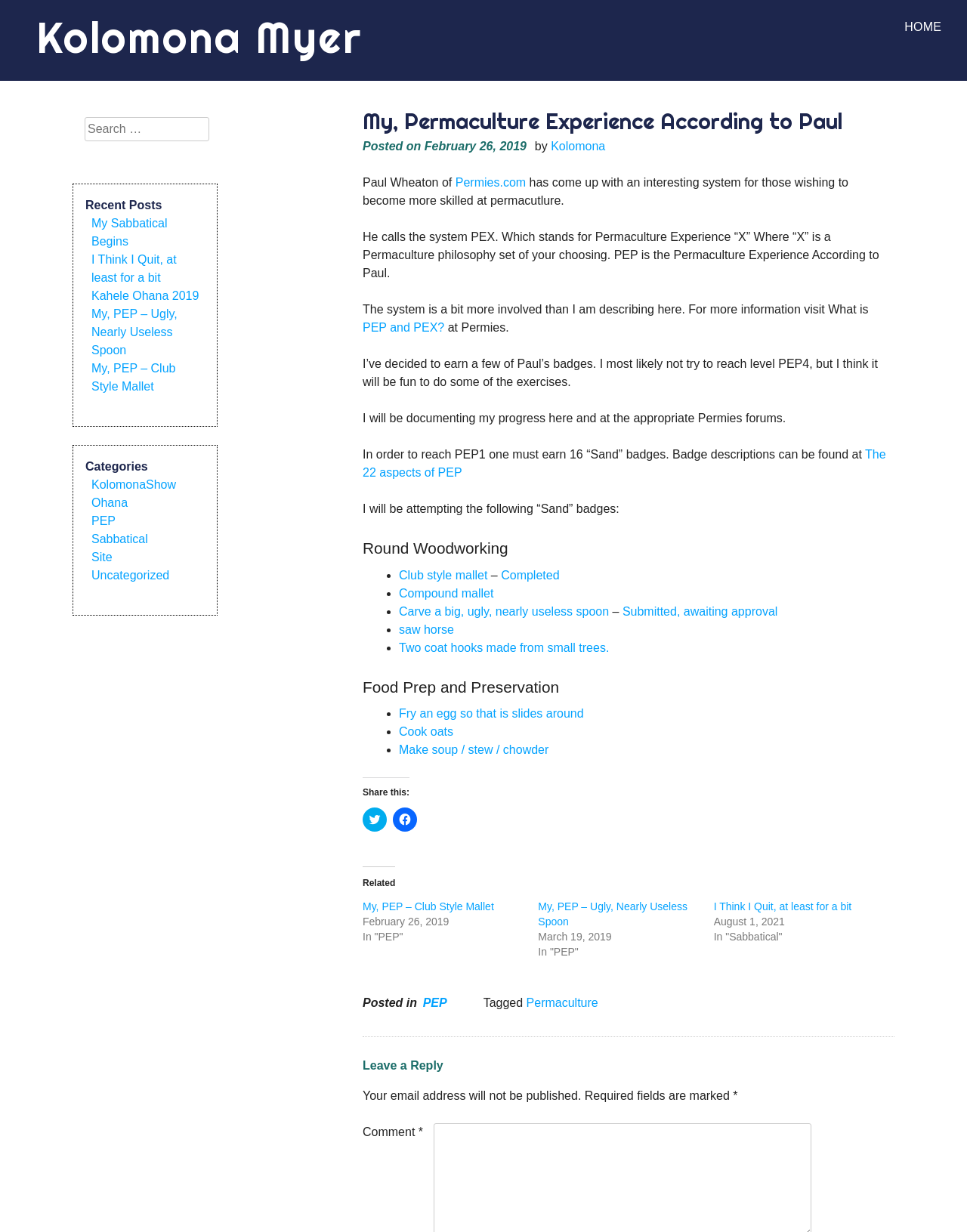Highlight the bounding box coordinates of the element you need to click to perform the following instruction: "Click on the 'My, PEP – Club Style Mallet' link."

[0.375, 0.731, 0.511, 0.741]